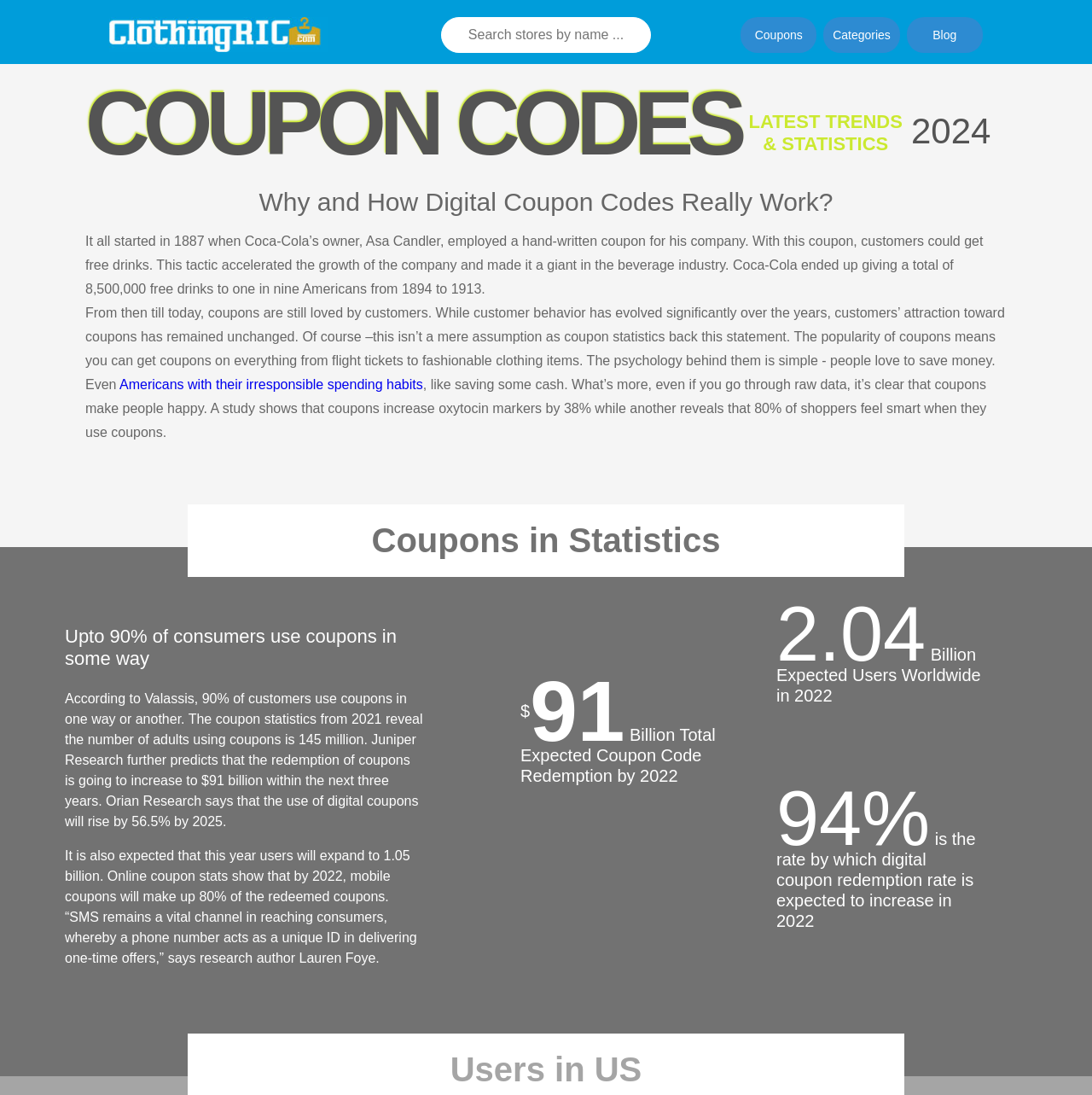Pinpoint the bounding box coordinates for the area that should be clicked to perform the following instruction: "Search for stores by name".

[0.404, 0.016, 0.596, 0.048]